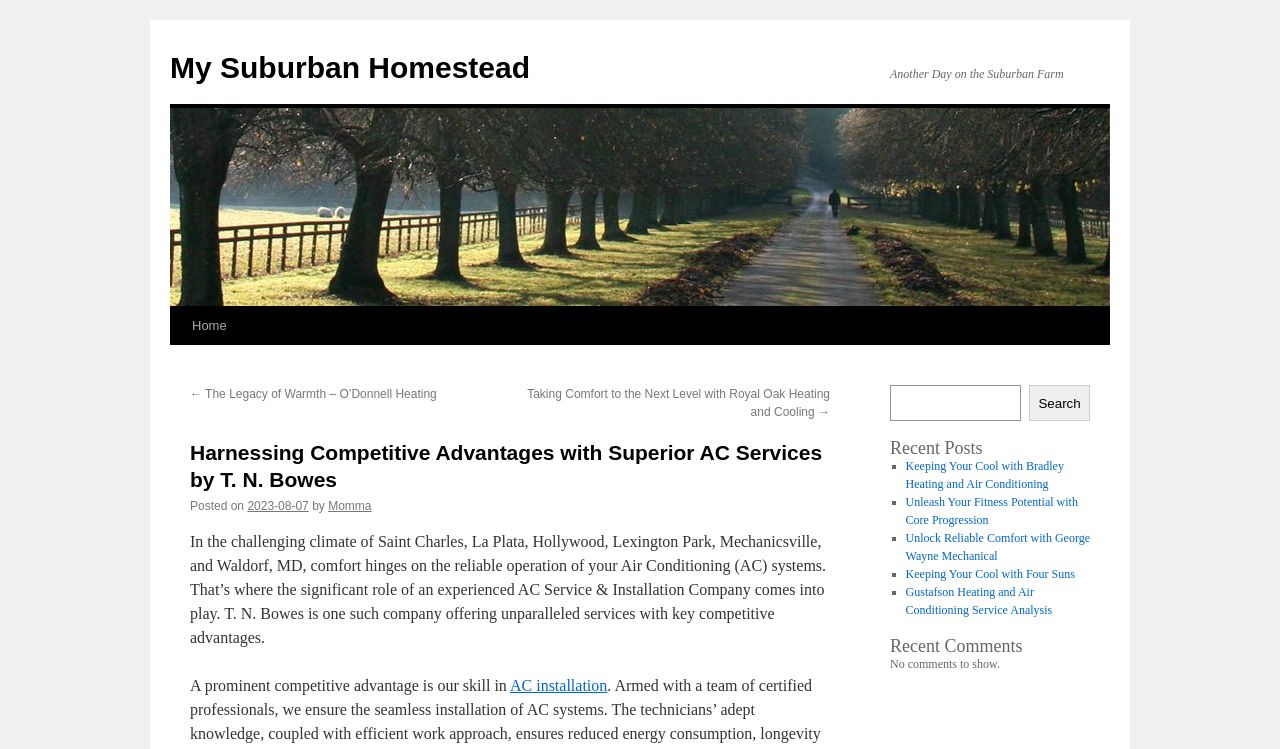Please find the bounding box coordinates of the element that must be clicked to perform the given instruction: "Read the recent post 'Keeping Your Cool with Bradley Heating and Air Conditioning'". The coordinates should be four float numbers from 0 to 1, i.e., [left, top, right, bottom].

[0.707, 0.613, 0.831, 0.656]